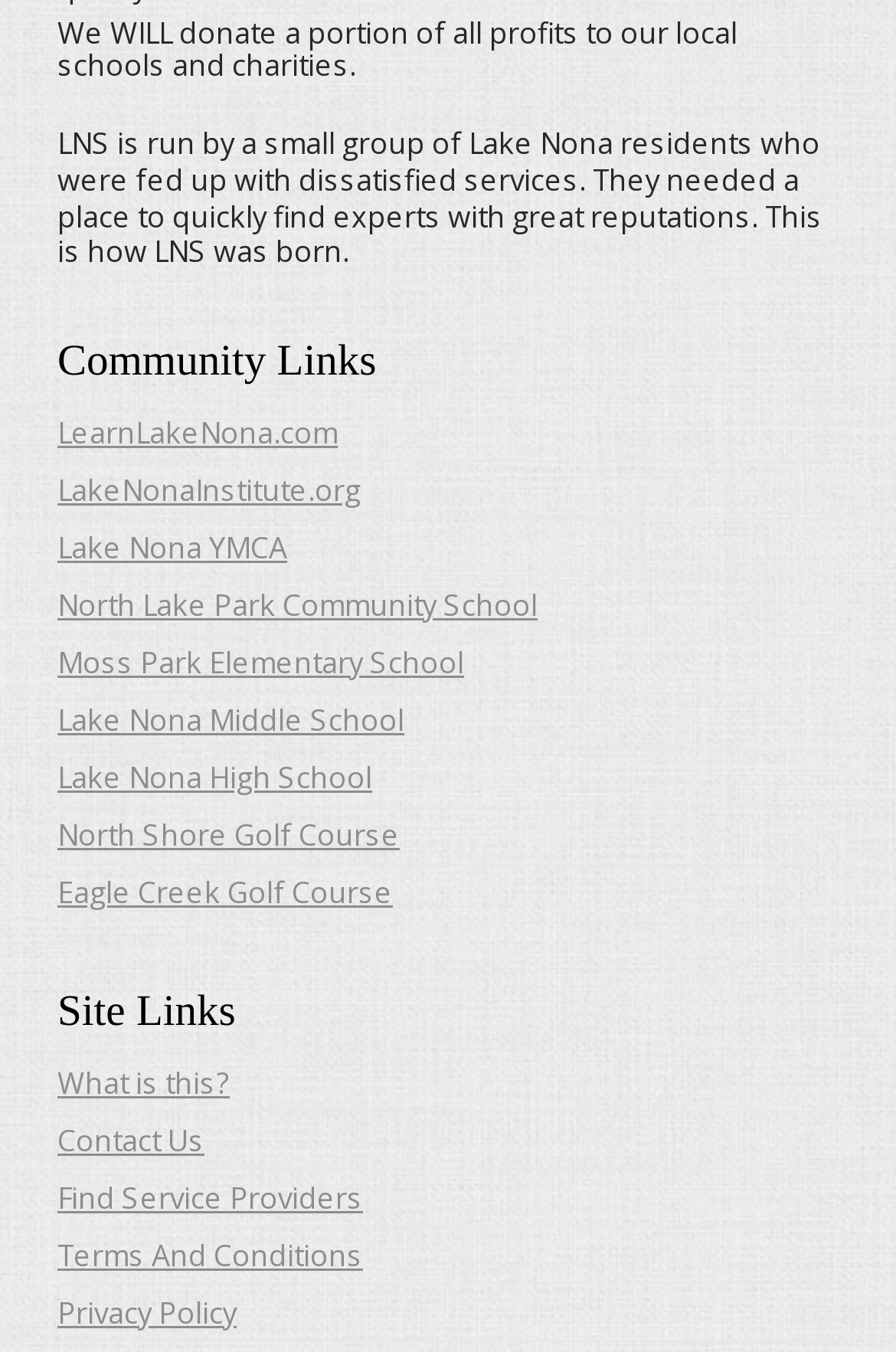Indicate the bounding box coordinates of the element that needs to be clicked to satisfy the following instruction: "Check about us". The coordinates should be four float numbers between 0 and 1, i.e., [left, top, right, bottom].

None